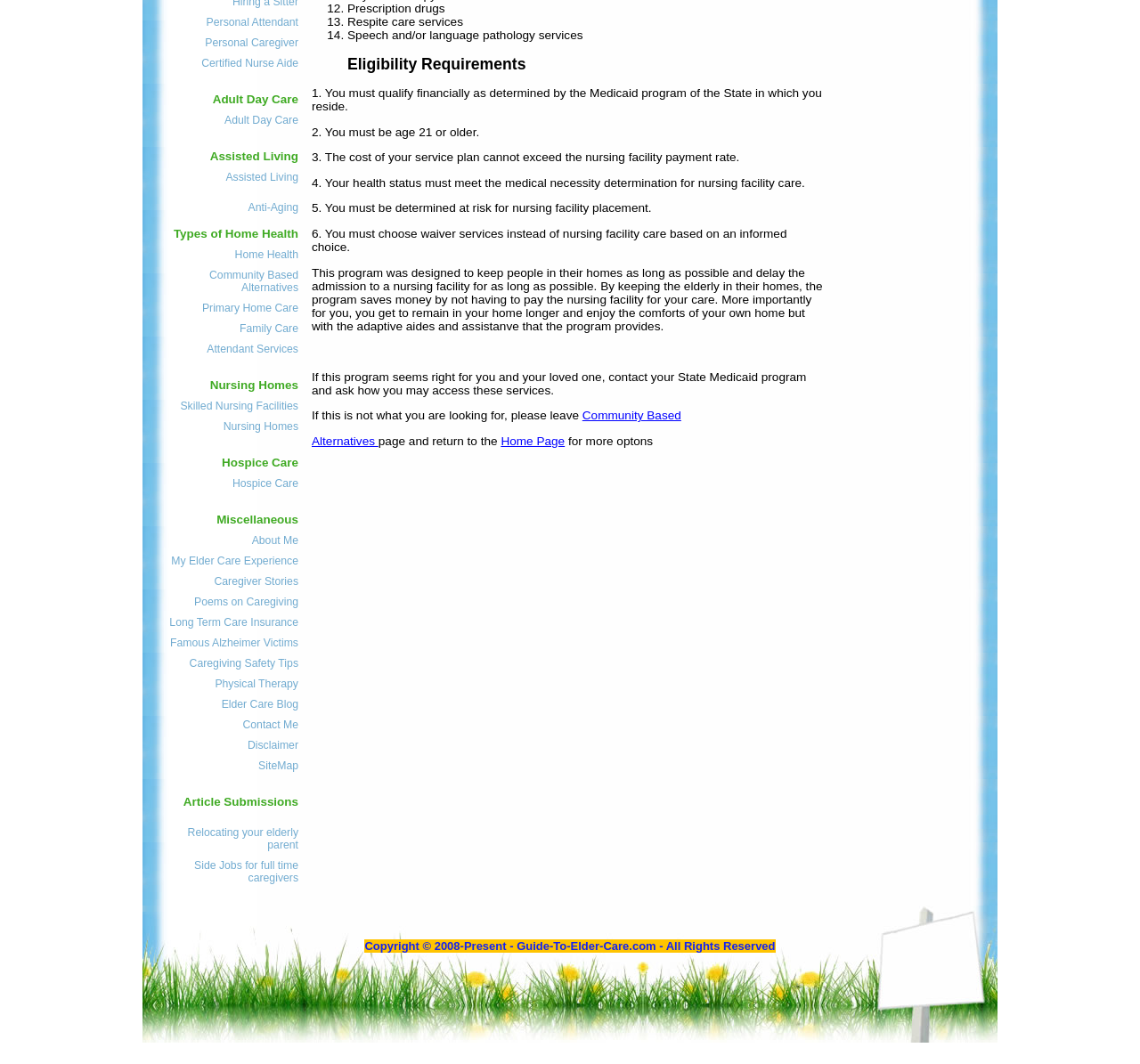Please determine the bounding box coordinates for the UI element described here. Use the format (top-left x, top-left y, bottom-right x, bottom-right y) with values bounded between 0 and 1: Long Term Care Insurance

[0.145, 0.577, 0.262, 0.593]